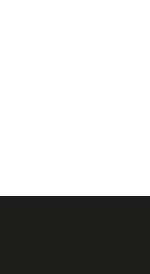Refer to the image and provide a thorough answer to this question:
What is the QR code used for?

According to the caption, the QR code is used for making payments, in addition to connecting with contacts and accessing content, through the WeChat platform.